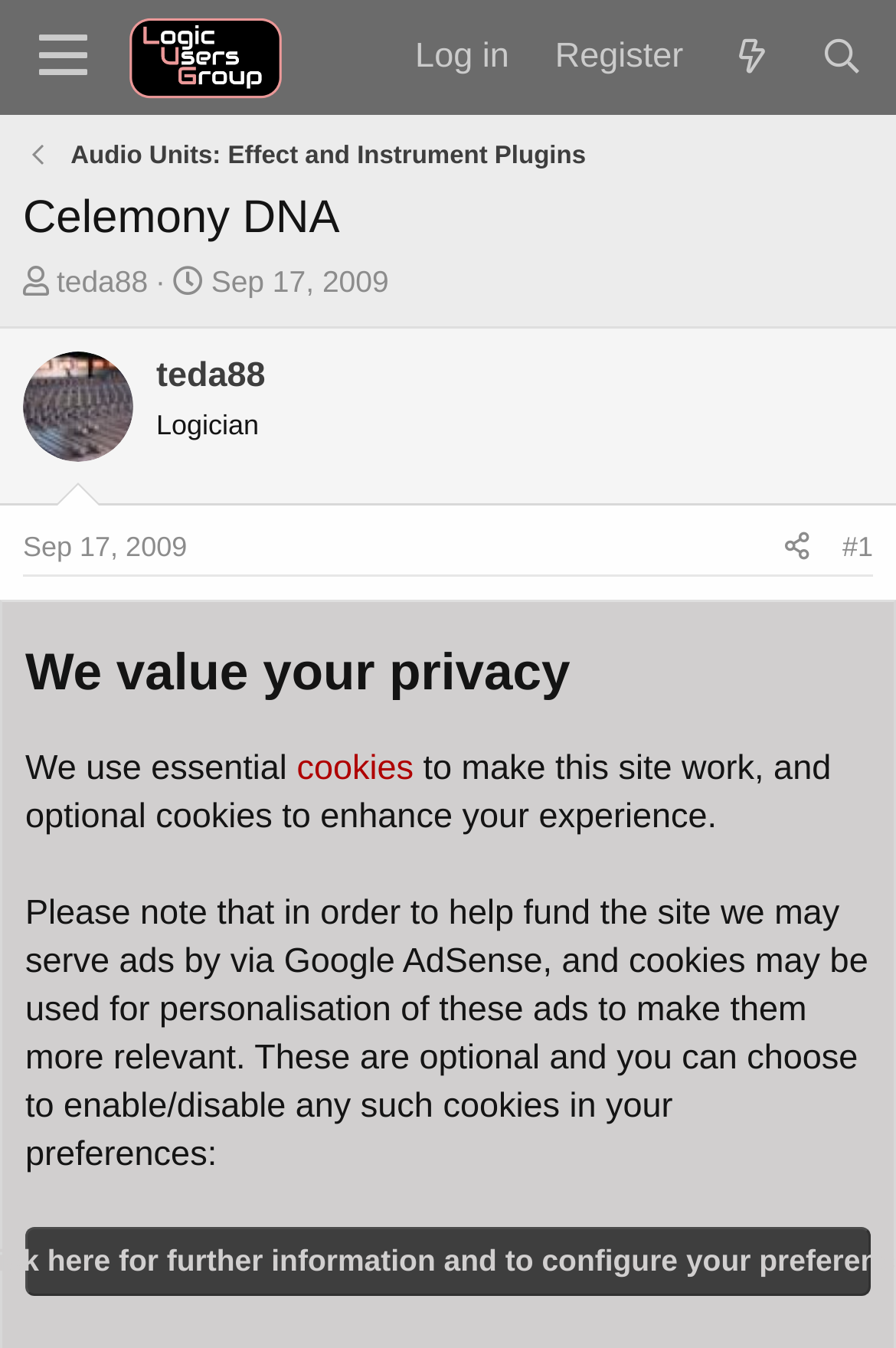What is the date of the first post in the thread?
Refer to the image and provide a one-word or short phrase answer.

Sep 17, 2009